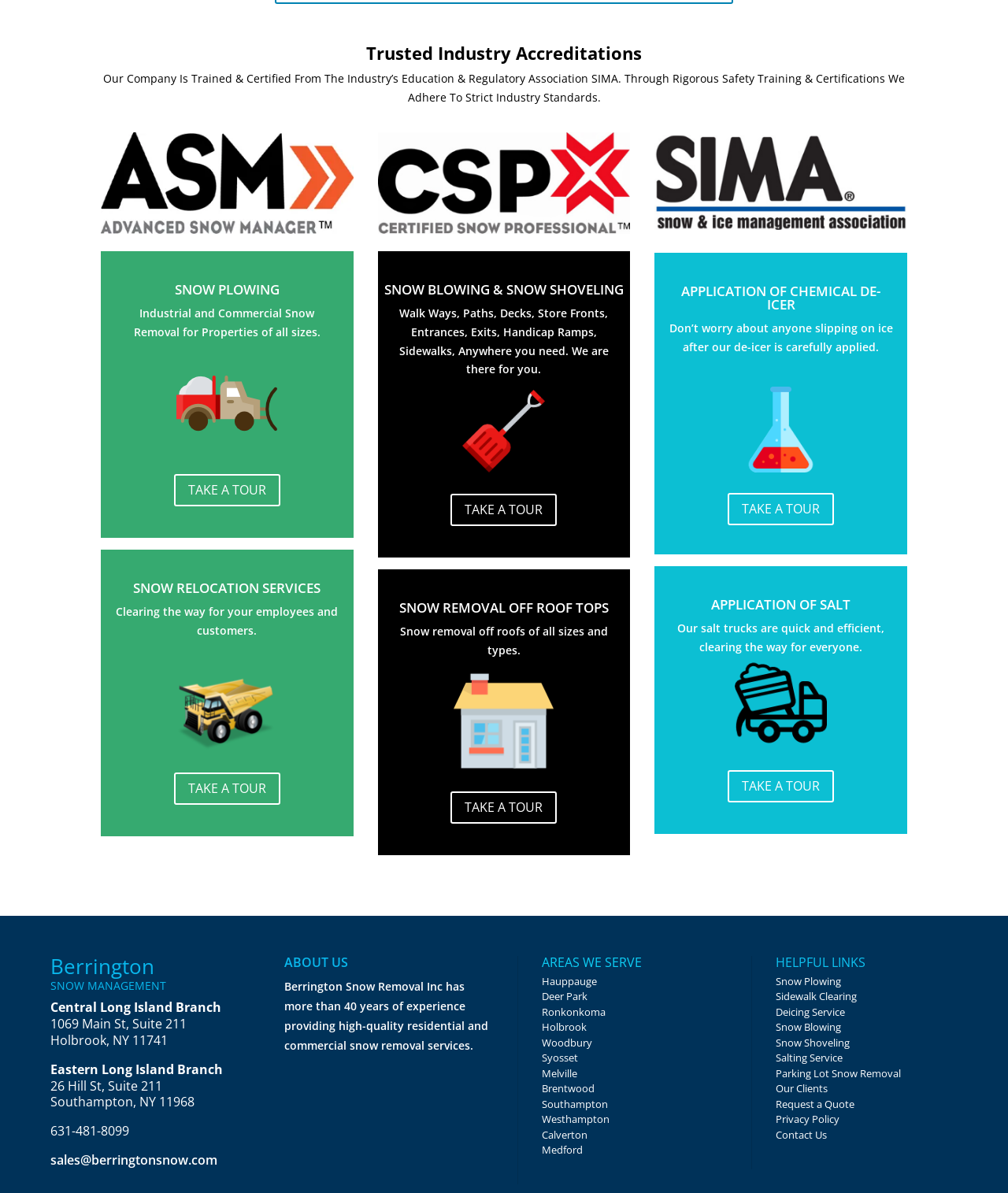Can you determine the bounding box coordinates of the area that needs to be clicked to fulfill the following instruction: "Learn about SNOW PLOWING services"?

[0.131, 0.237, 0.319, 0.255]